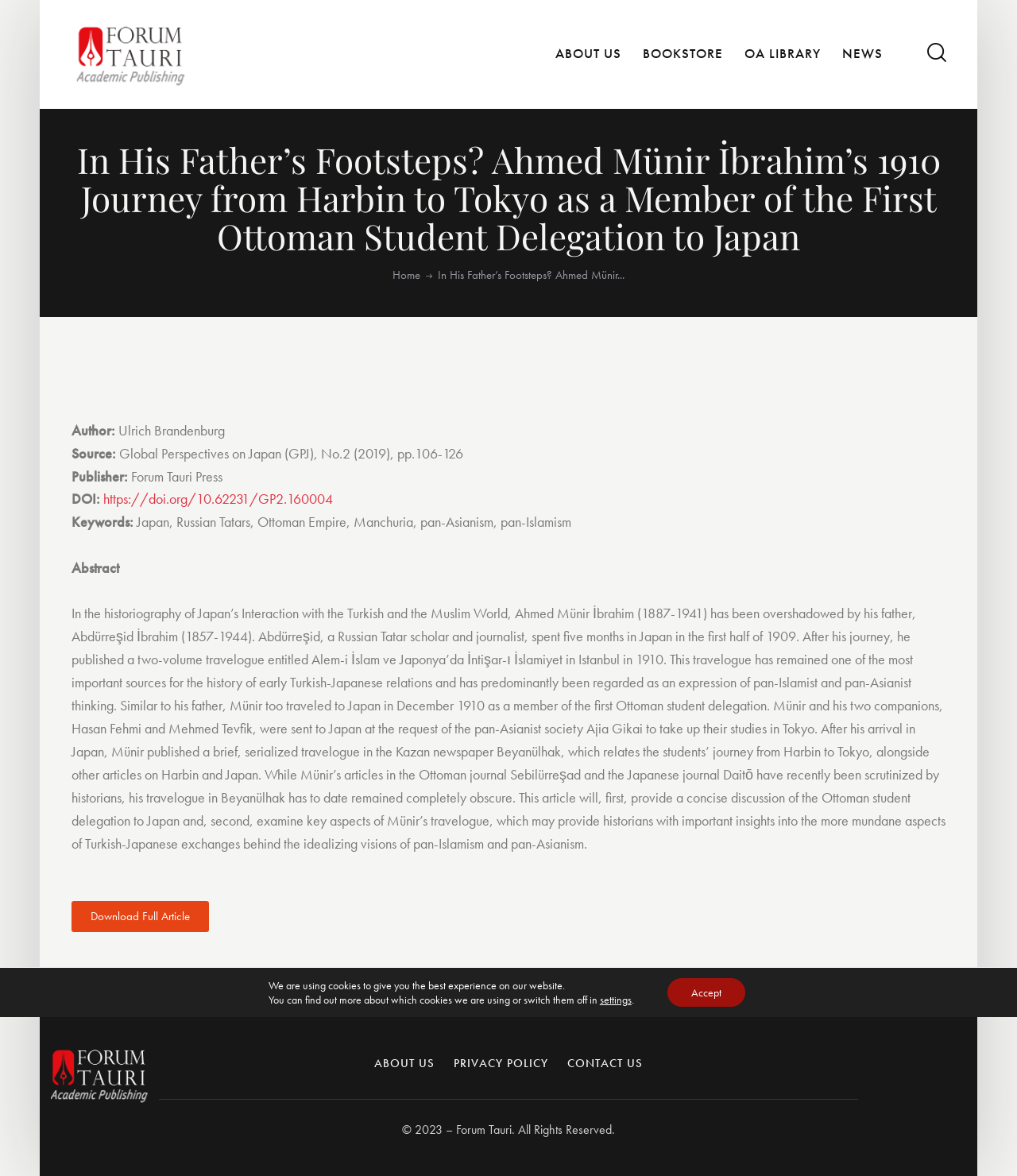Construct a comprehensive caption that outlines the webpage's structure and content.

This webpage is about an academic article titled "In His Father’s Footsteps? Ahmed Münir İbrahim’s 1910 Journey from Harbin to Tokyo as a Member of the First Ottoman Student Delegation to Japan". The article is published by Forum Tauri Press. 

At the top of the page, there is a navigation menu with links to "ABOUT US", "BOOKSTORE", "OA LIBRARY", and "NEWS". On the right side of the navigation menu, there is a search bar with a "Start search" button. 

Below the navigation menu, the title of the article is displayed prominently. Underneath the title, there are links to "Home" and a brief summary of the article. 

The main content of the article is divided into sections, including author information, source, publisher, DOI, keywords, and abstract. The abstract provides a detailed summary of the article, which discusses Ahmed Münir İbrahim's journey to Japan in 1910 as a member of the first Ottoman student delegation. 

At the bottom of the page, there are links to "Download Full Article" and a copyright notice stating "© 2023 – Forum Tauri. All Rights Reserved." 

In the footer section, there are links to "ABOUT US", "PRIVACY POLICY", and "CONTACT US", as well as a logo of the contact page. 

On the right side of the footer section, there is a GDPR Cookie Banner with a message about the use of cookies on the website and options to adjust cookie settings or accept them.